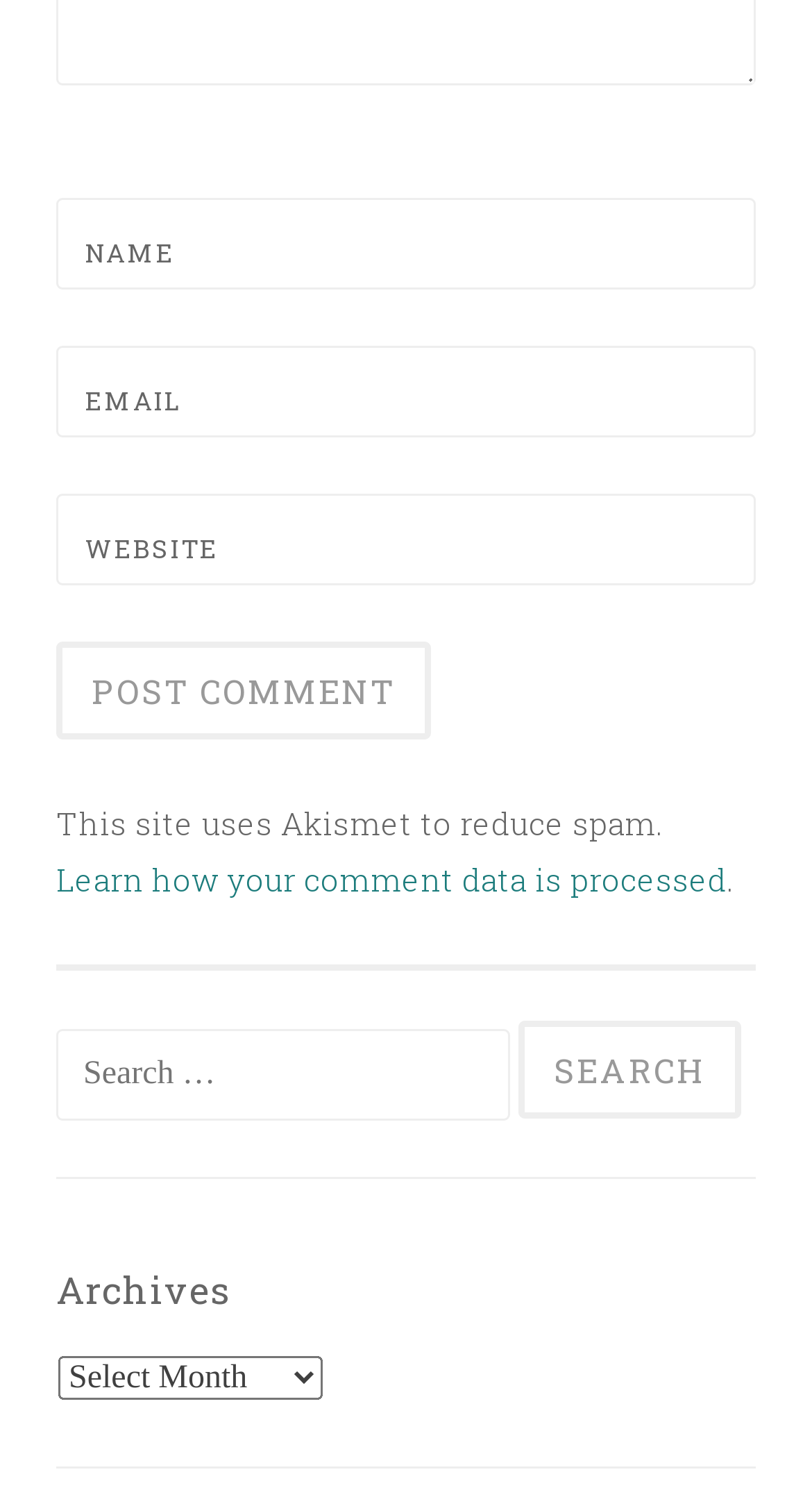What is the purpose of the 'NAME' textbox?
Use the information from the image to give a detailed answer to the question.

The 'NAME' textbox is located next to the 'NAME' static text, and it is a required field. This suggests that the user needs to enter their name in this field, possibly for commenting or posting purposes.